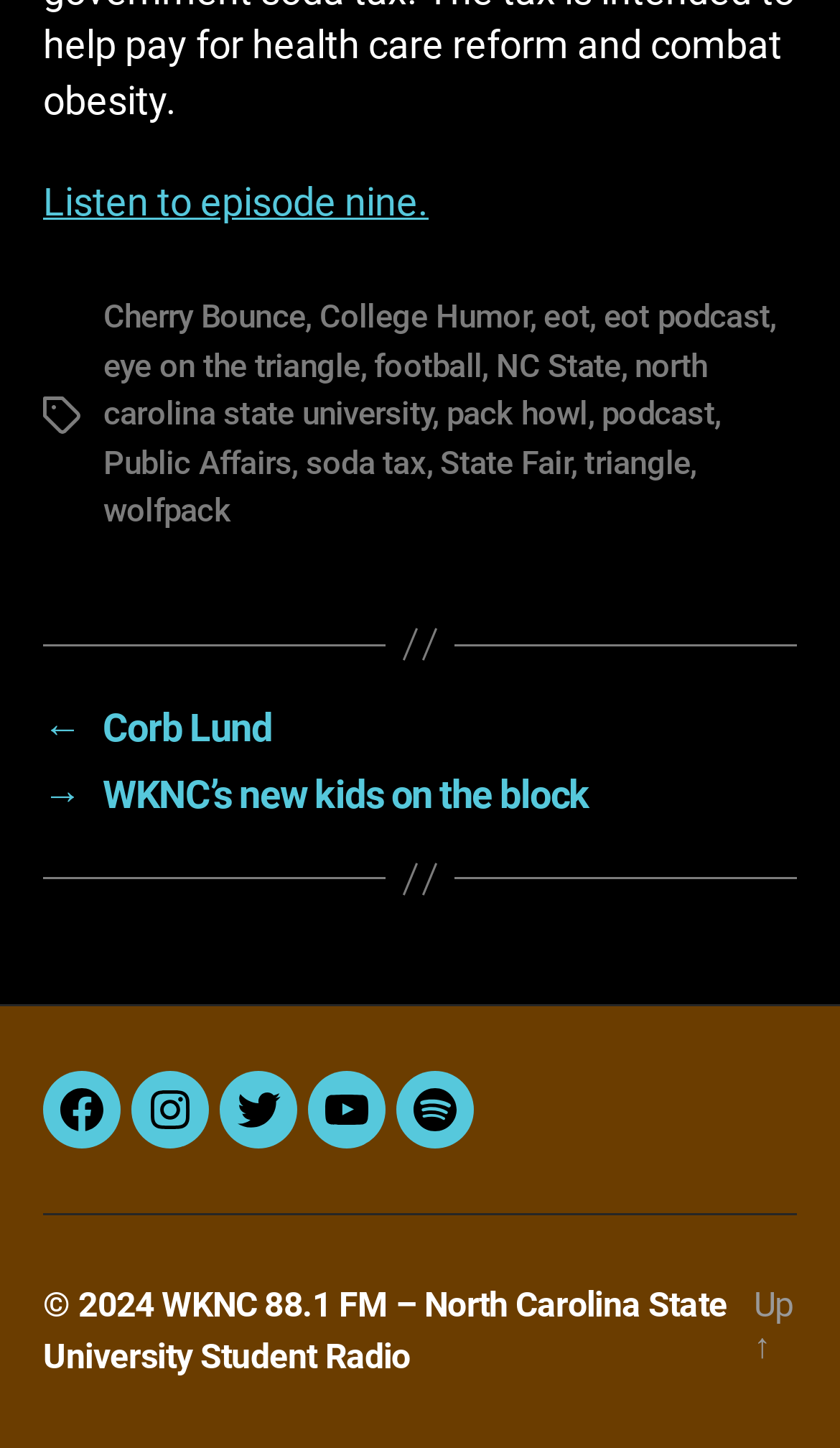Pinpoint the bounding box coordinates of the element to be clicked to execute the instruction: "Visit Cherry Bounce".

[0.123, 0.206, 0.363, 0.233]